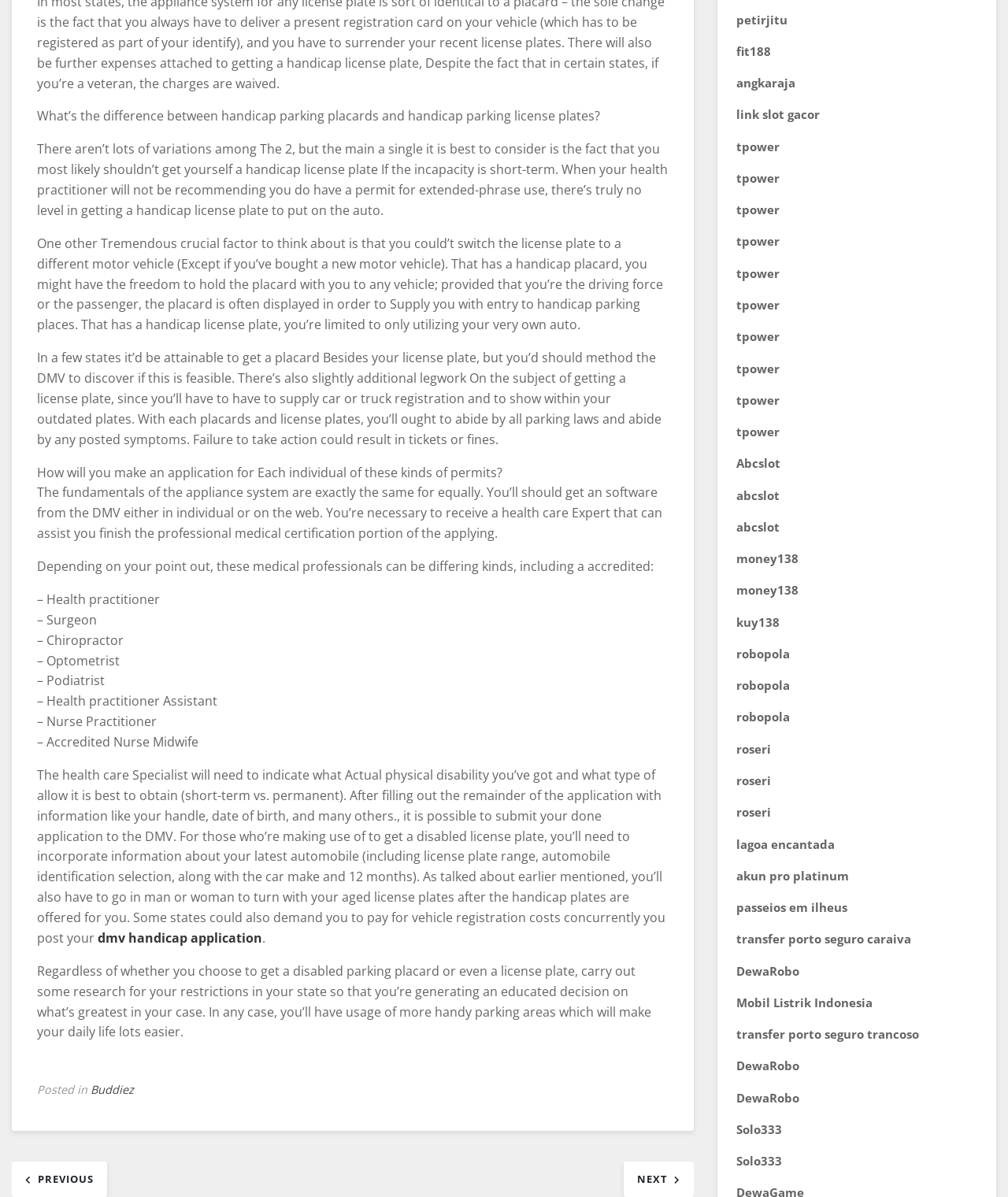Please specify the bounding box coordinates of the clickable region necessary for completing the following instruction: "Click the 'NEXT' button". The coordinates must consist of four float numbers between 0 and 1, i.e., [left, top, right, bottom].

[0.619, 0.977, 0.688, 0.991]